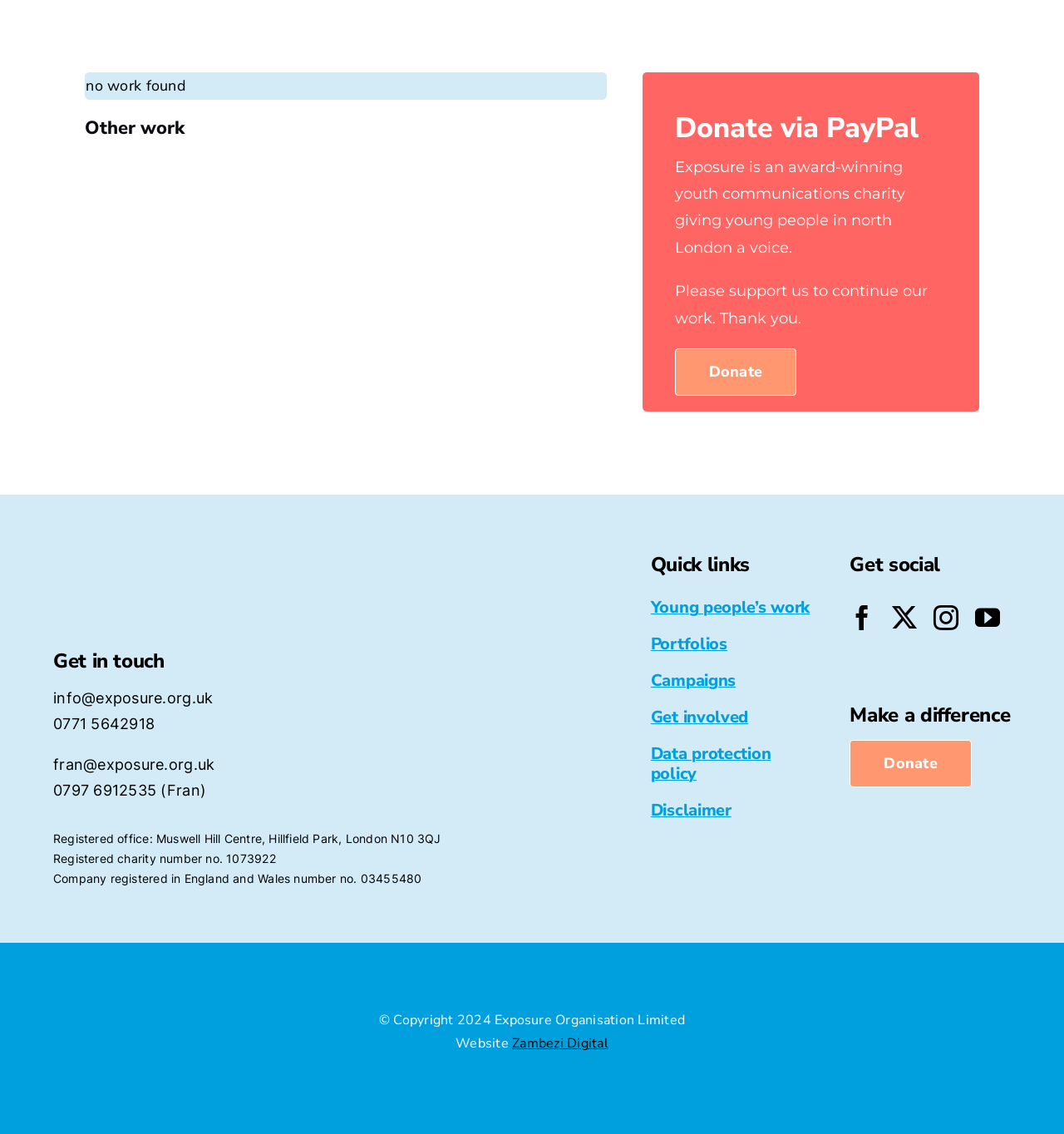Determine the bounding box coordinates for the UI element with the following description: "Zambezi Digital". The coordinates should be four float numbers between 0 and 1, represented as [left, top, right, bottom].

[0.481, 0.912, 0.572, 0.928]